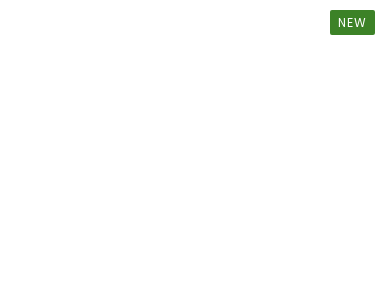How many bedrooms does the property have?
Provide a fully detailed and comprehensive answer to the question.

According to the property specifications, the residential home has 2 bedrooms, which is an essential feature for homebuyers to evaluate.